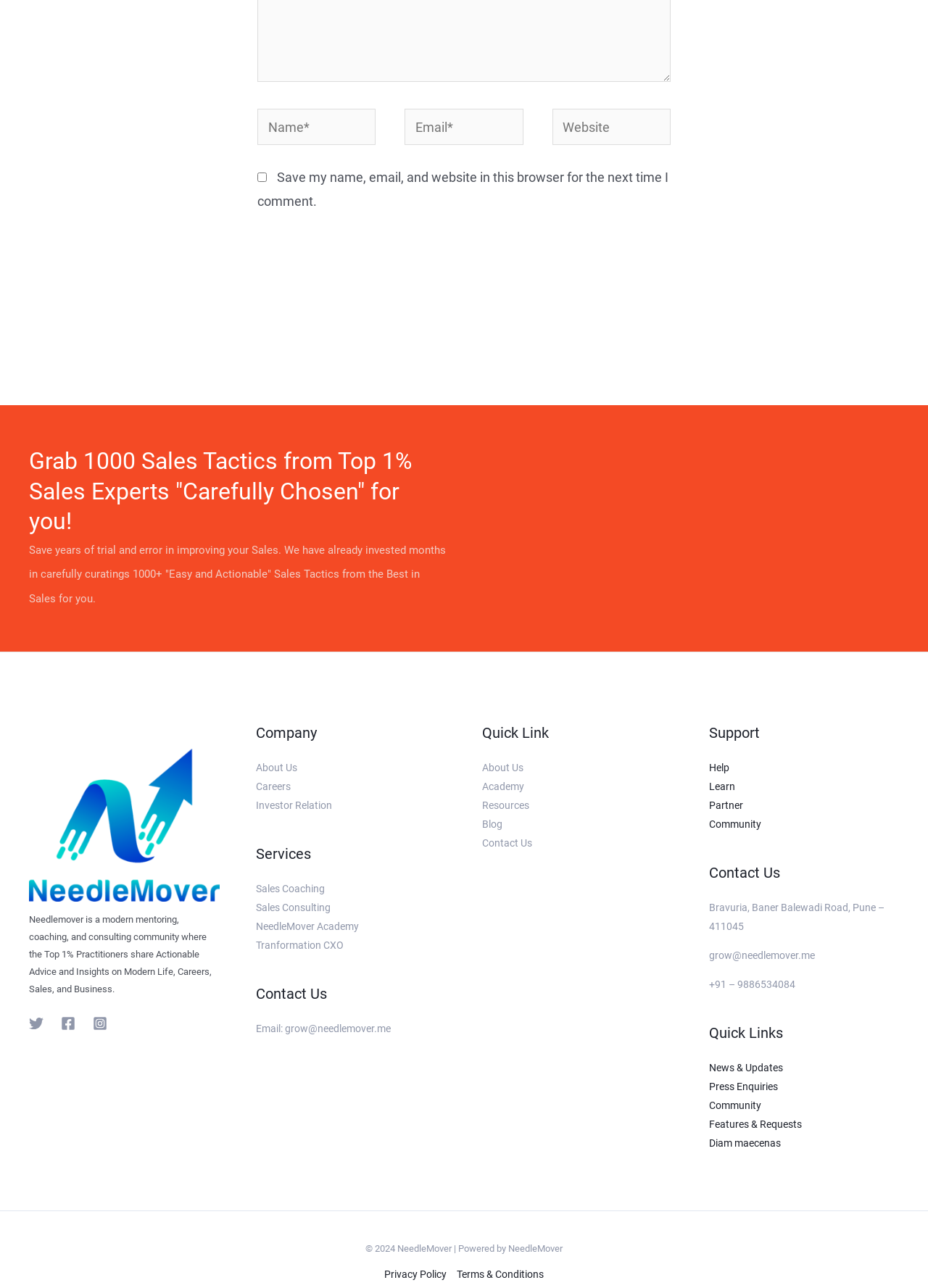Find and specify the bounding box coordinates that correspond to the clickable region for the instruction: "Contact us via email".

[0.275, 0.794, 0.421, 0.803]